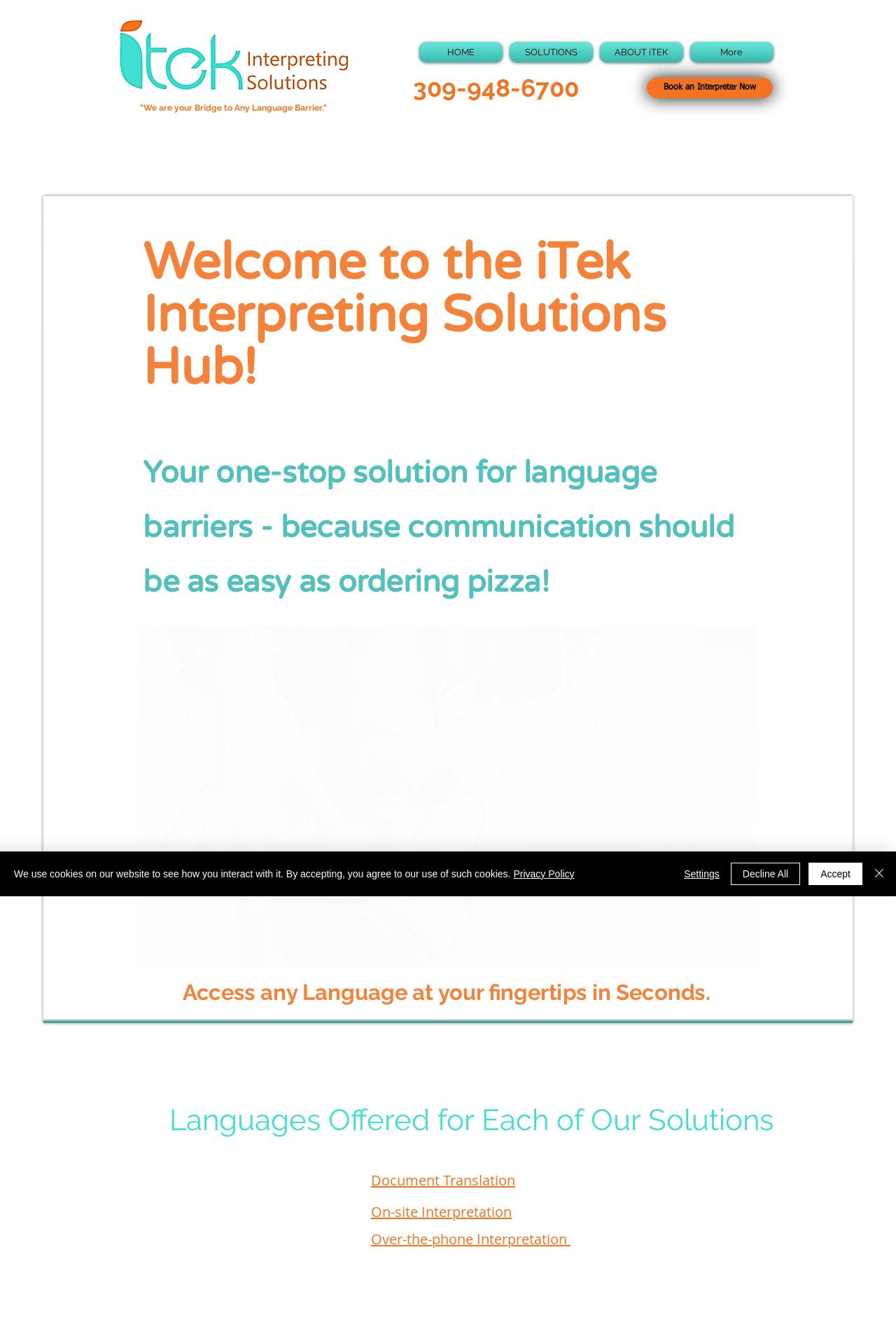Locate the bounding box of the UI element described by: "On-site Interpretation" in the given webpage screenshot.

[0.414, 0.9, 0.571, 0.914]